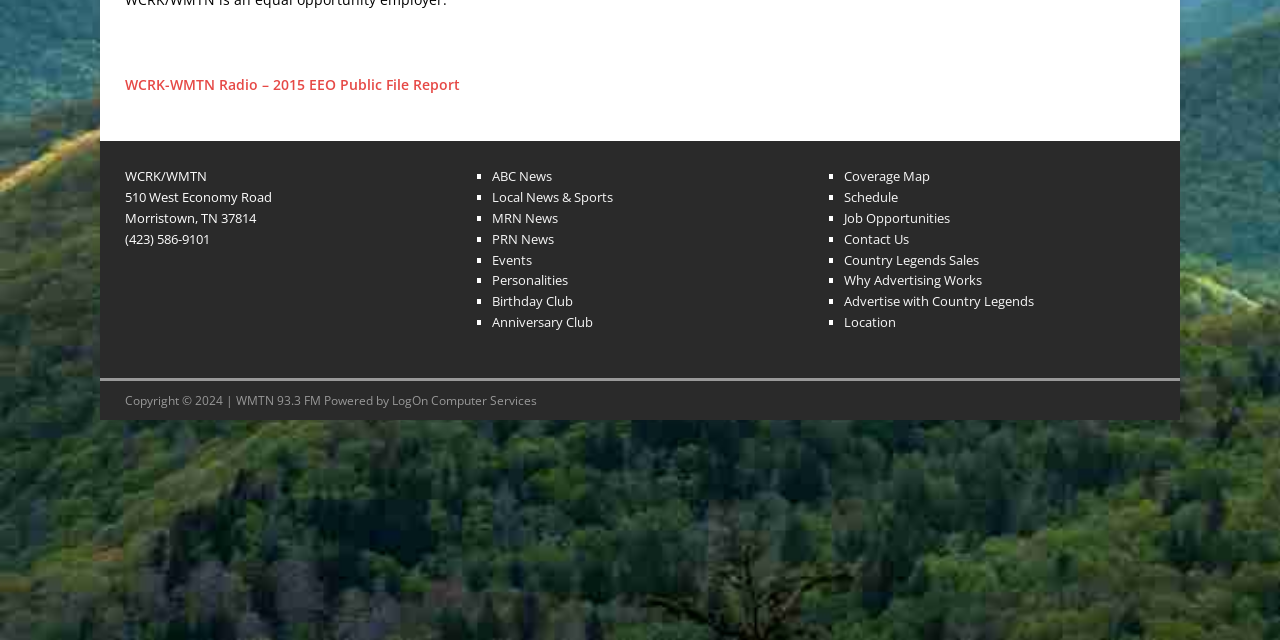Please find the bounding box for the UI element described by: "Local News & Sports".

[0.384, 0.294, 0.479, 0.322]